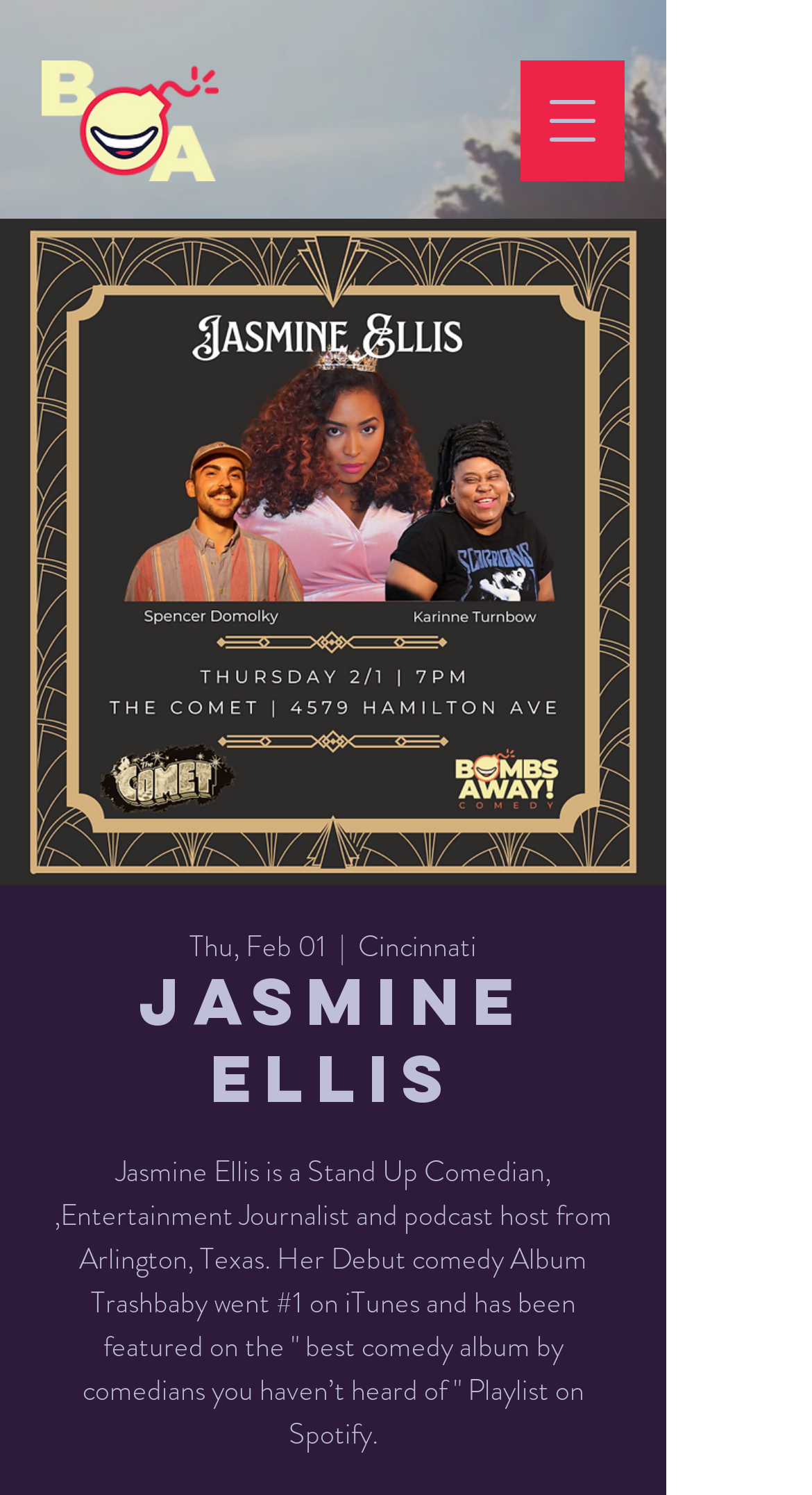Identify the bounding box of the UI component described as: "aria-label="Open navigation menu"".

[0.641, 0.04, 0.769, 0.121]